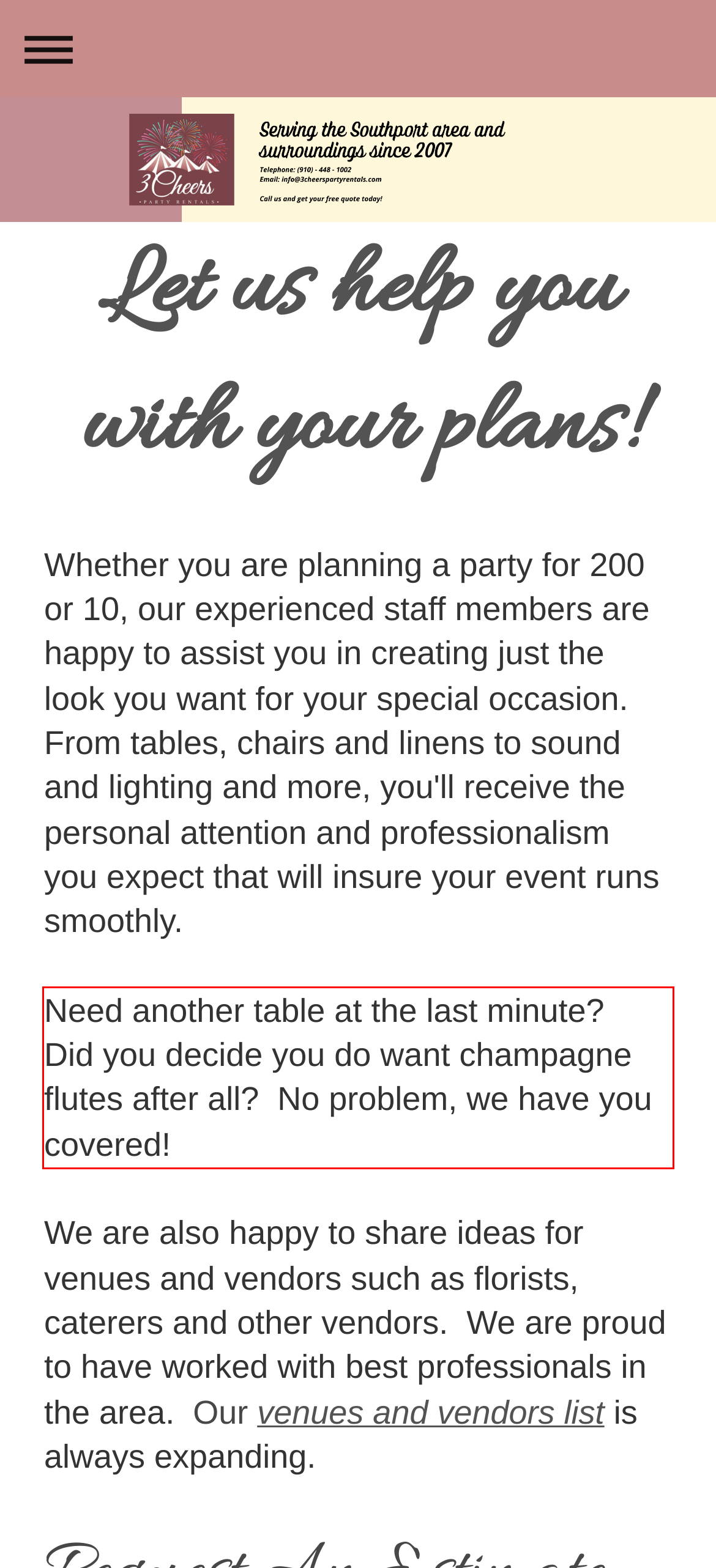You have a webpage screenshot with a red rectangle surrounding a UI element. Extract the text content from within this red bounding box.

Need another table at the last minute? Did you decide you do want champagne flutes after all? No problem, we have you covered!